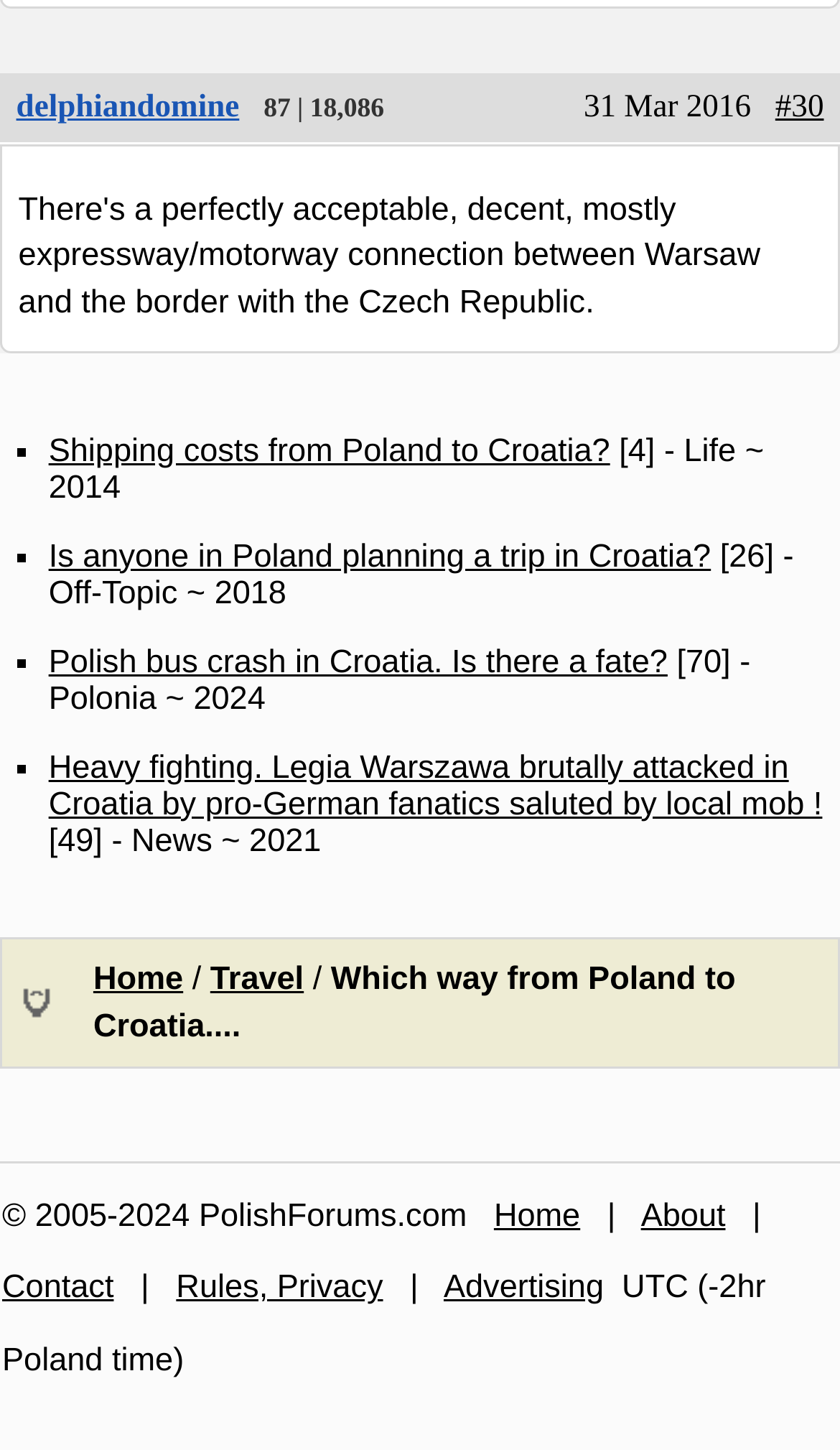Pinpoint the bounding box coordinates of the element you need to click to execute the following instruction: "View the thread 'Shipping costs from Poland to Croatia?'". The bounding box should be represented by four float numbers between 0 and 1, in the format [left, top, right, bottom].

[0.058, 0.298, 0.726, 0.323]